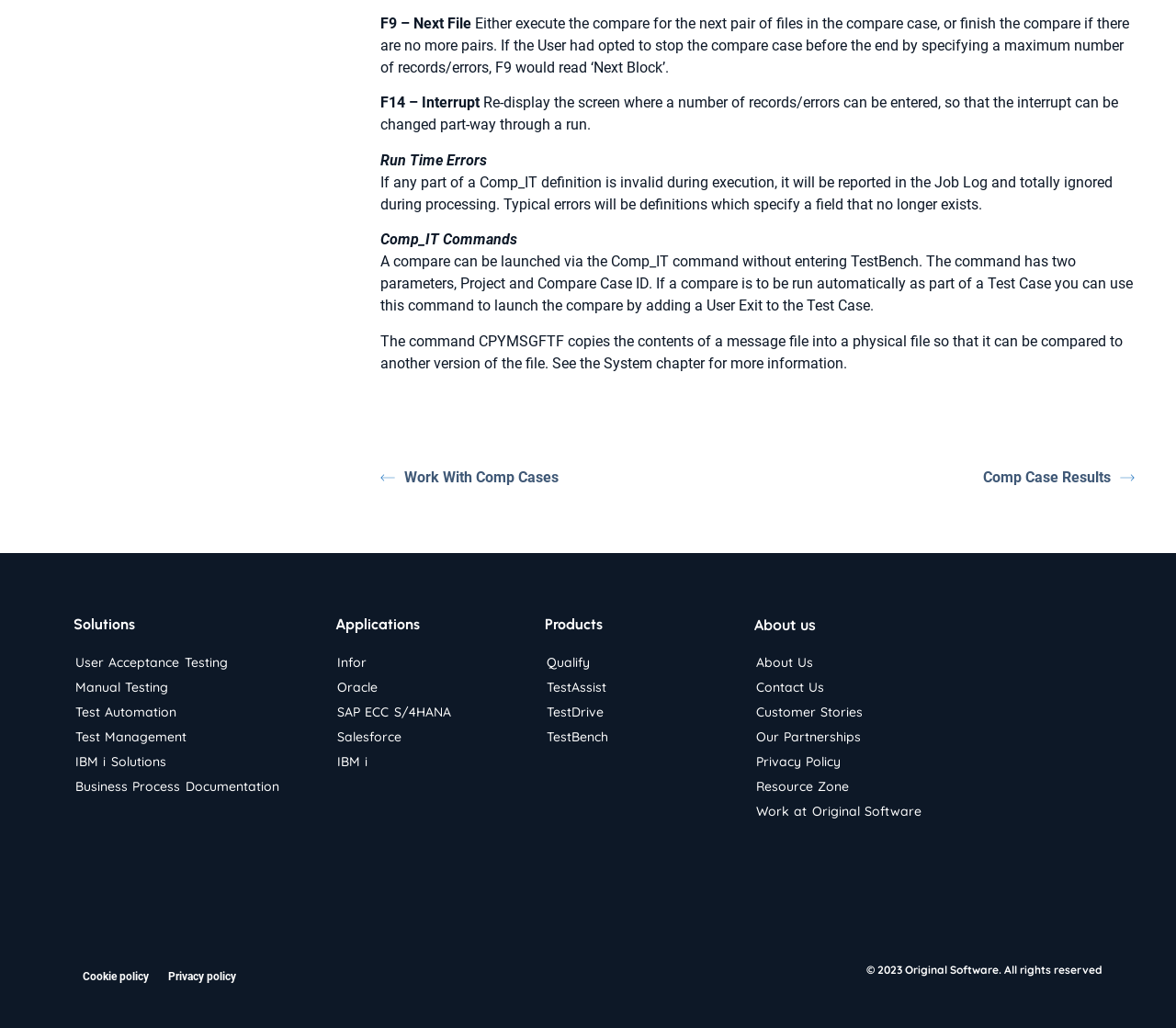Find the bounding box coordinates of the area that needs to be clicked in order to achieve the following instruction: "Explore TestBench". The coordinates should be specified as four float numbers between 0 and 1, i.e., [left, top, right, bottom].

[0.449, 0.705, 0.626, 0.729]